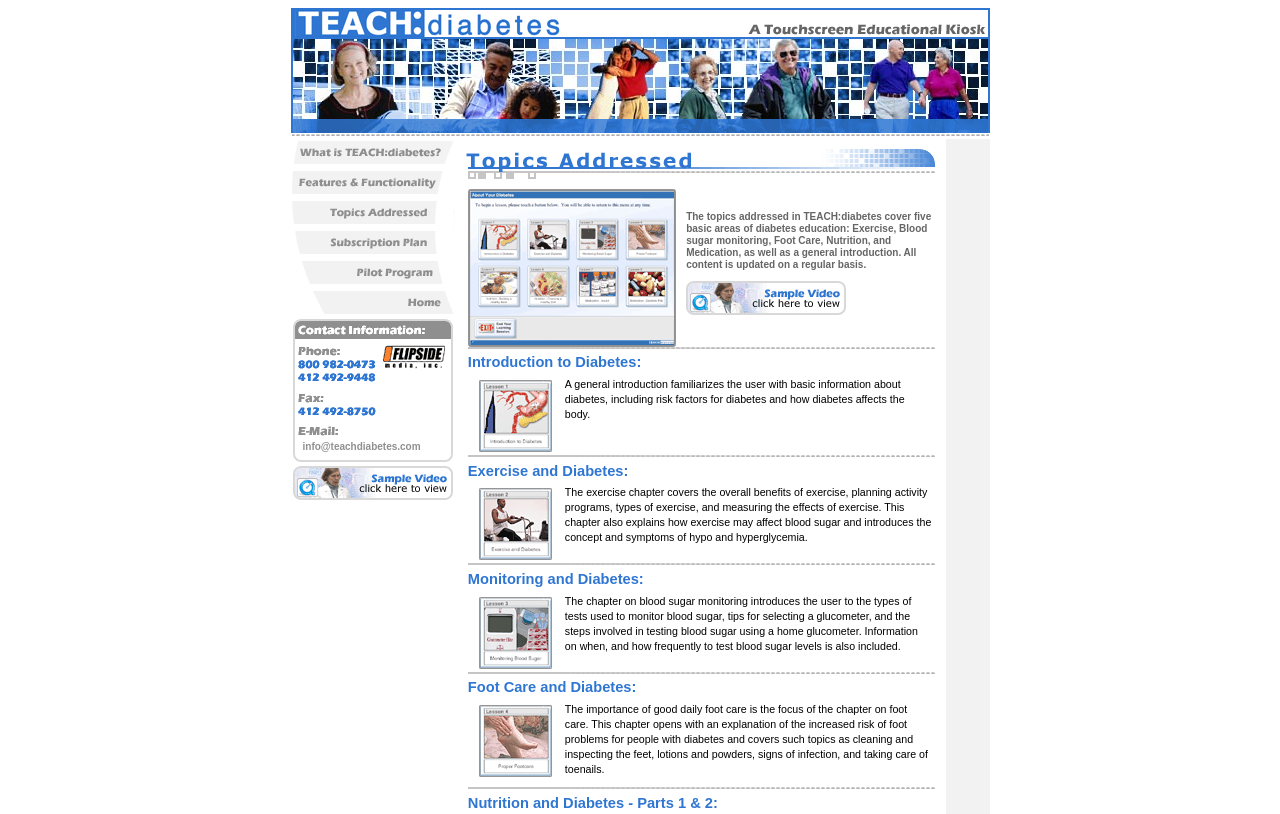Determine the bounding box coordinates of the region to click in order to accomplish the following instruction: "Click on the link to learn about topics addressed in Teach Diabetes". Provide the coordinates as four float numbers between 0 and 1, specifically [left, top, right, bottom].

[0.227, 0.264, 0.355, 0.285]